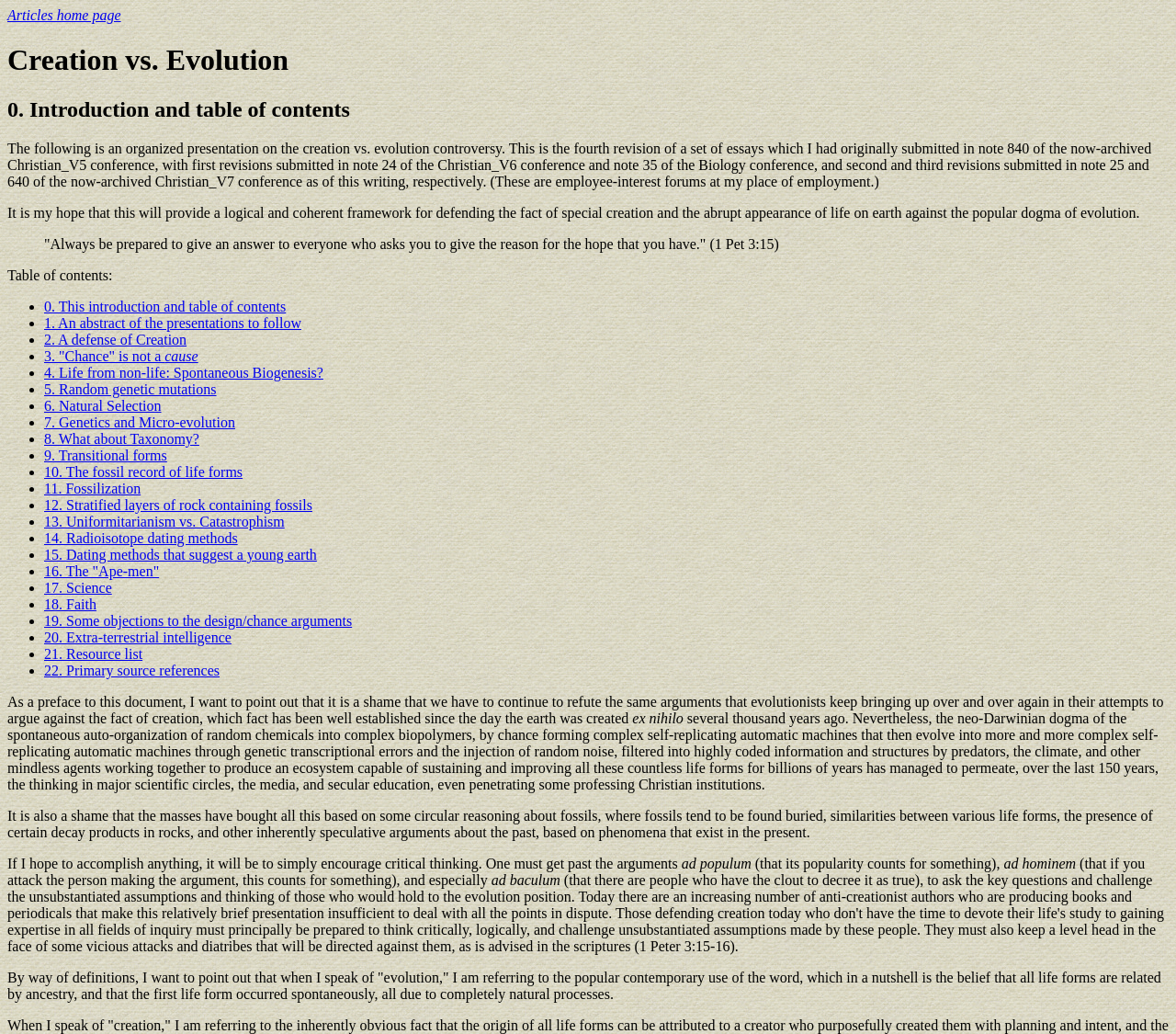Give a concise answer using only one word or phrase for this question:
What is the author's attitude towards the persistence of evolutionist arguments?

Shame